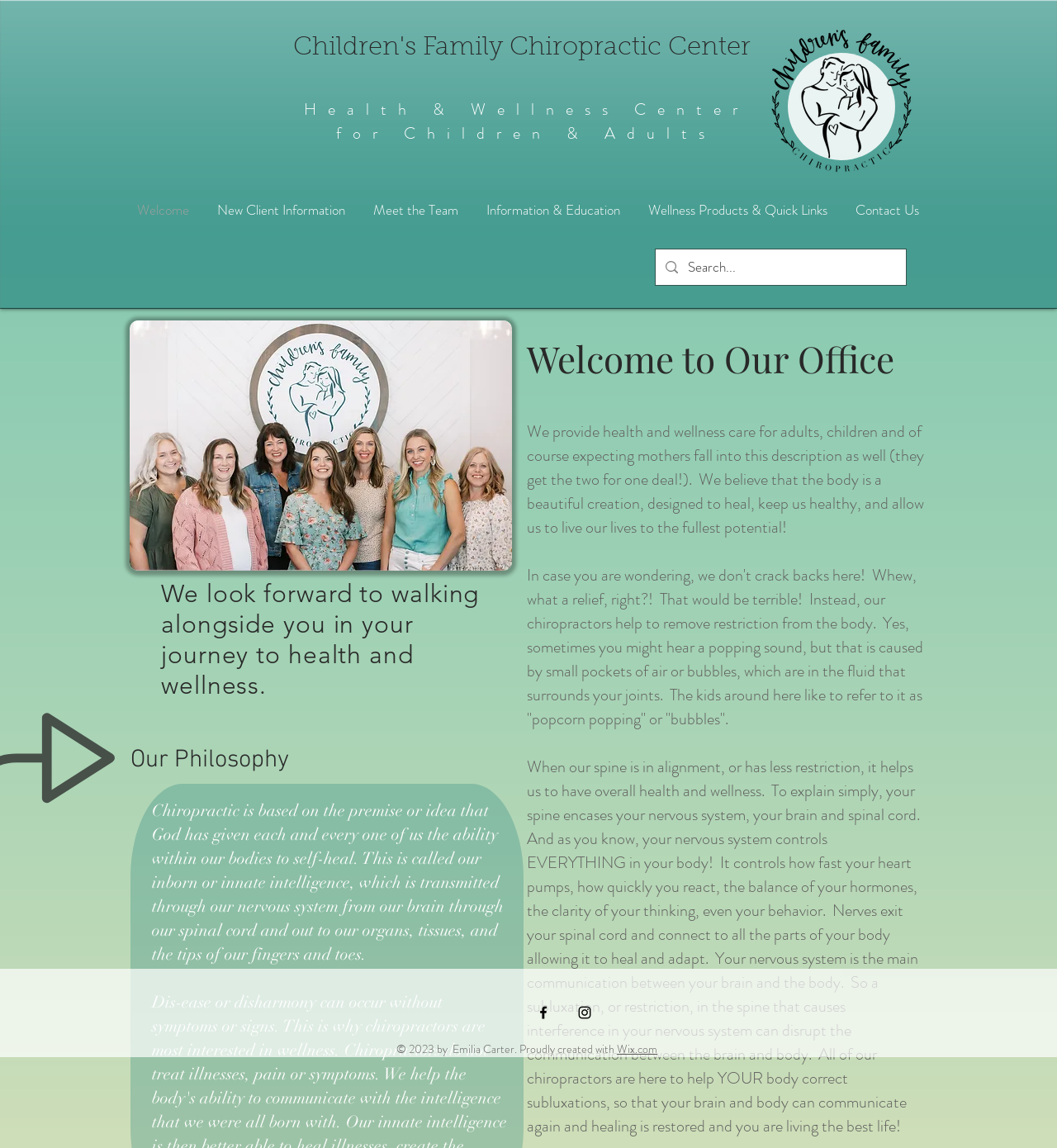Specify the bounding box coordinates (top-left x, top-left y, bottom-right x, bottom-right y) of the UI element in the screenshot that matches this description: Children's Family Chiropractic Center

[0.277, 0.031, 0.71, 0.053]